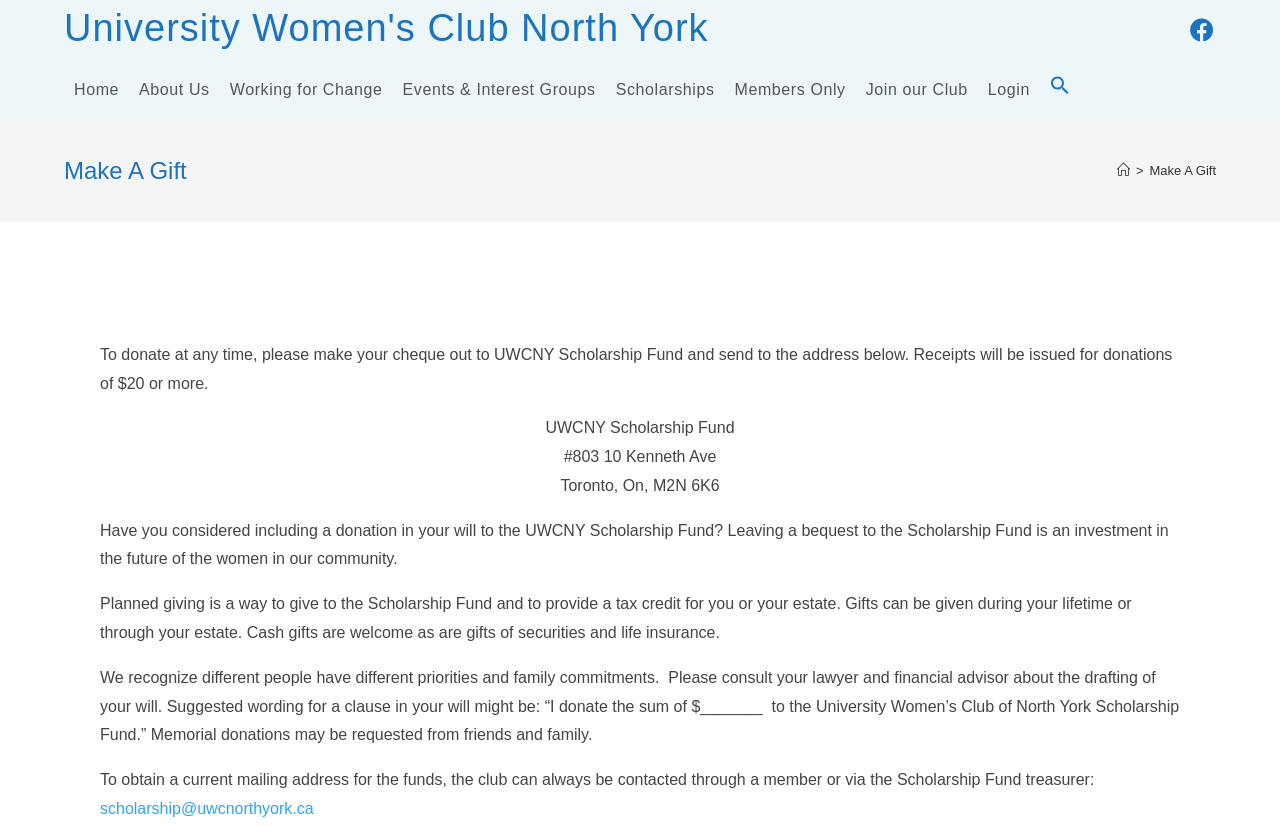Please find and generate the text of the main header of the webpage.

Make A Gift